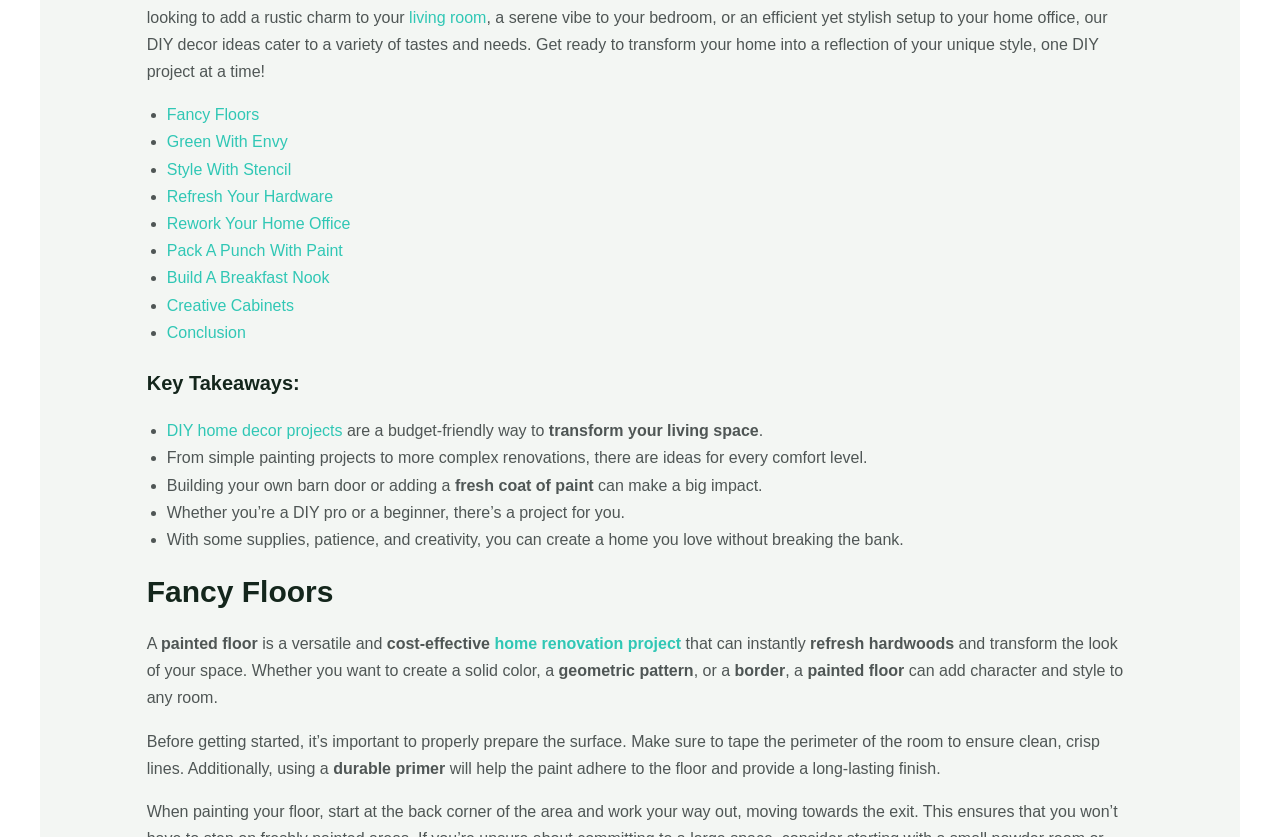Using the provided element description: "living room", determine the bounding box coordinates of the corresponding UI element in the screenshot.

[0.32, 0.01, 0.38, 0.031]